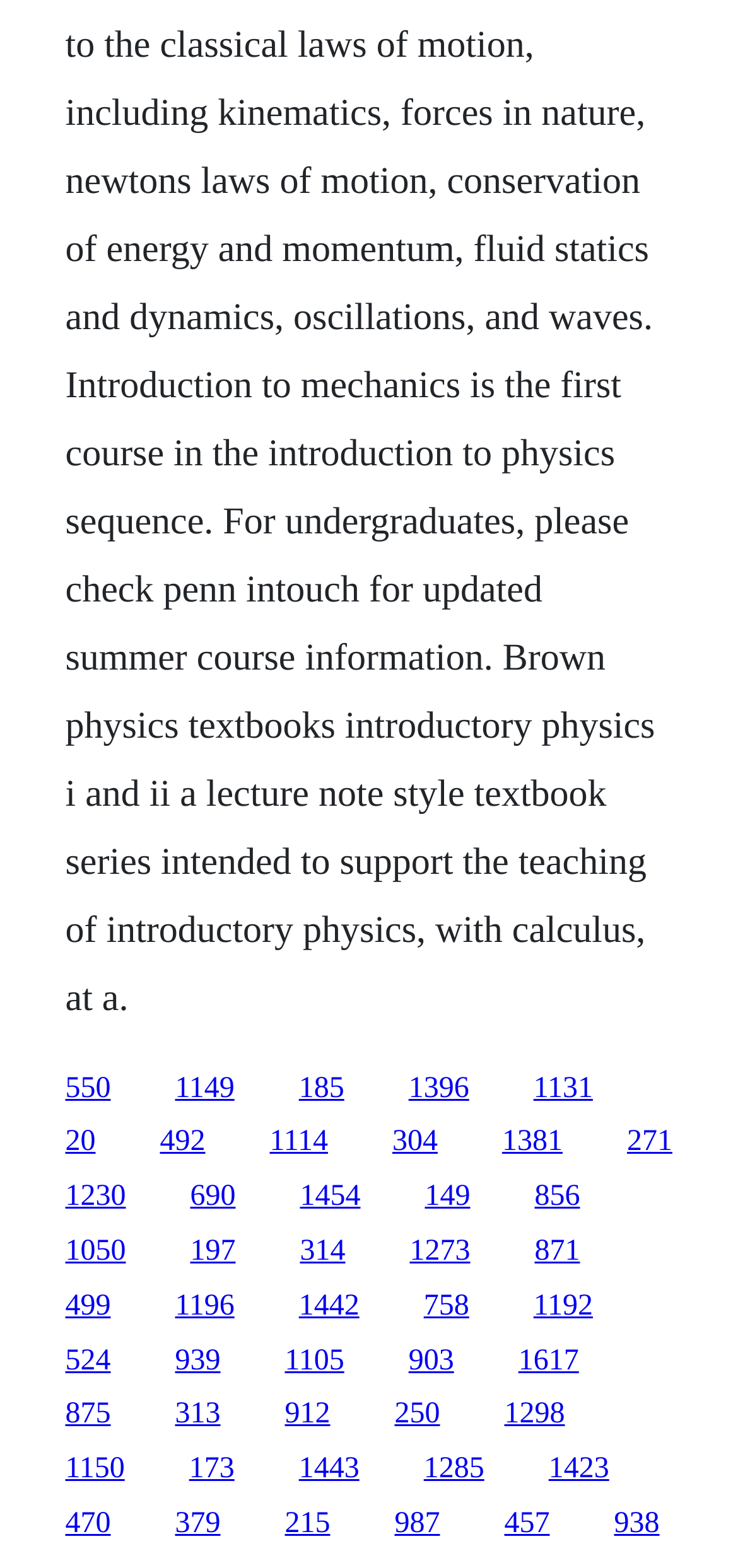Answer the question in a single word or phrase:
What is the vertical position of the first link?

0.683